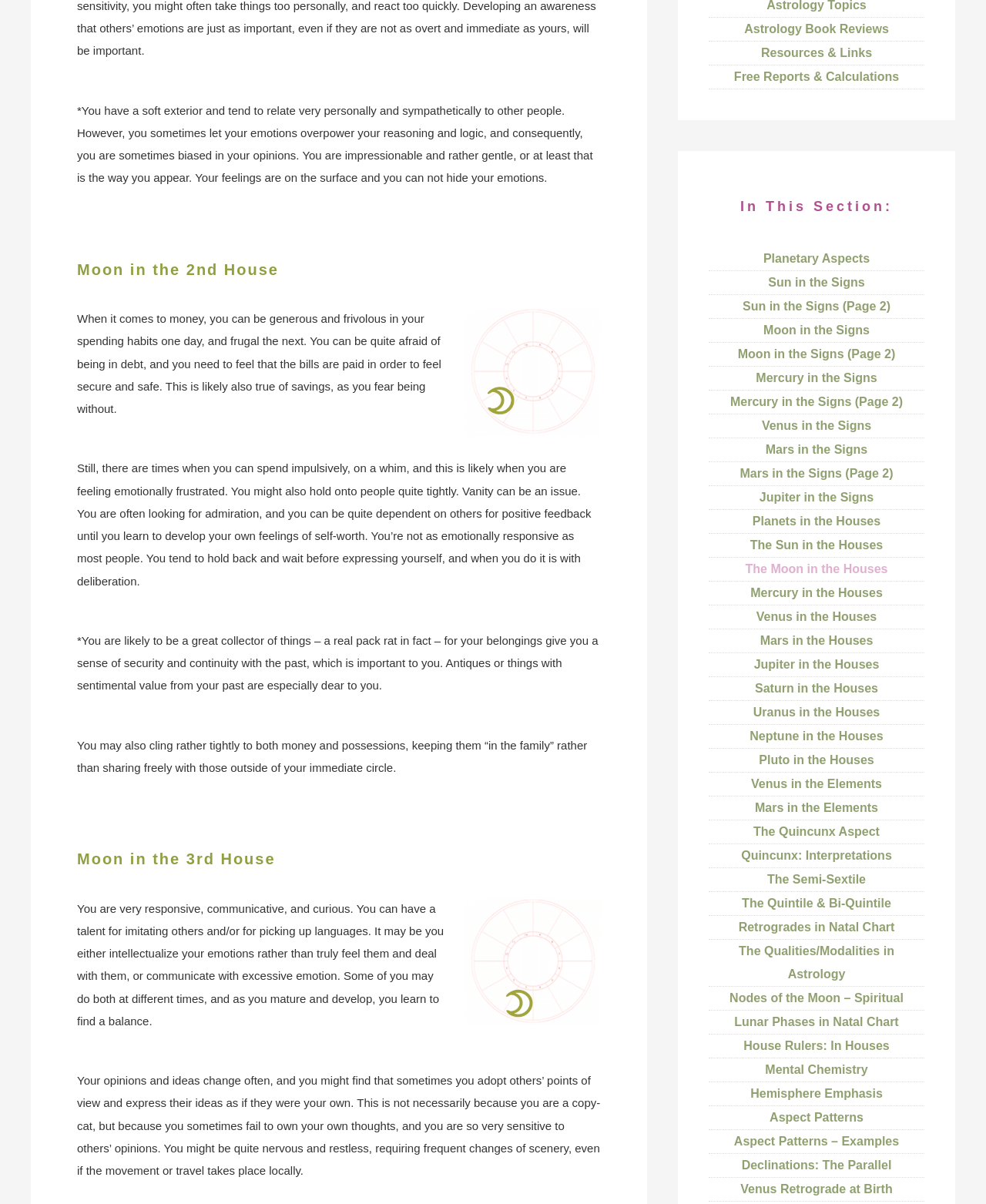Given the description: "Astrology Book Reviews", determine the bounding box coordinates of the UI element. The coordinates should be formatted as four float numbers between 0 and 1, [left, top, right, bottom].

[0.755, 0.018, 0.901, 0.029]